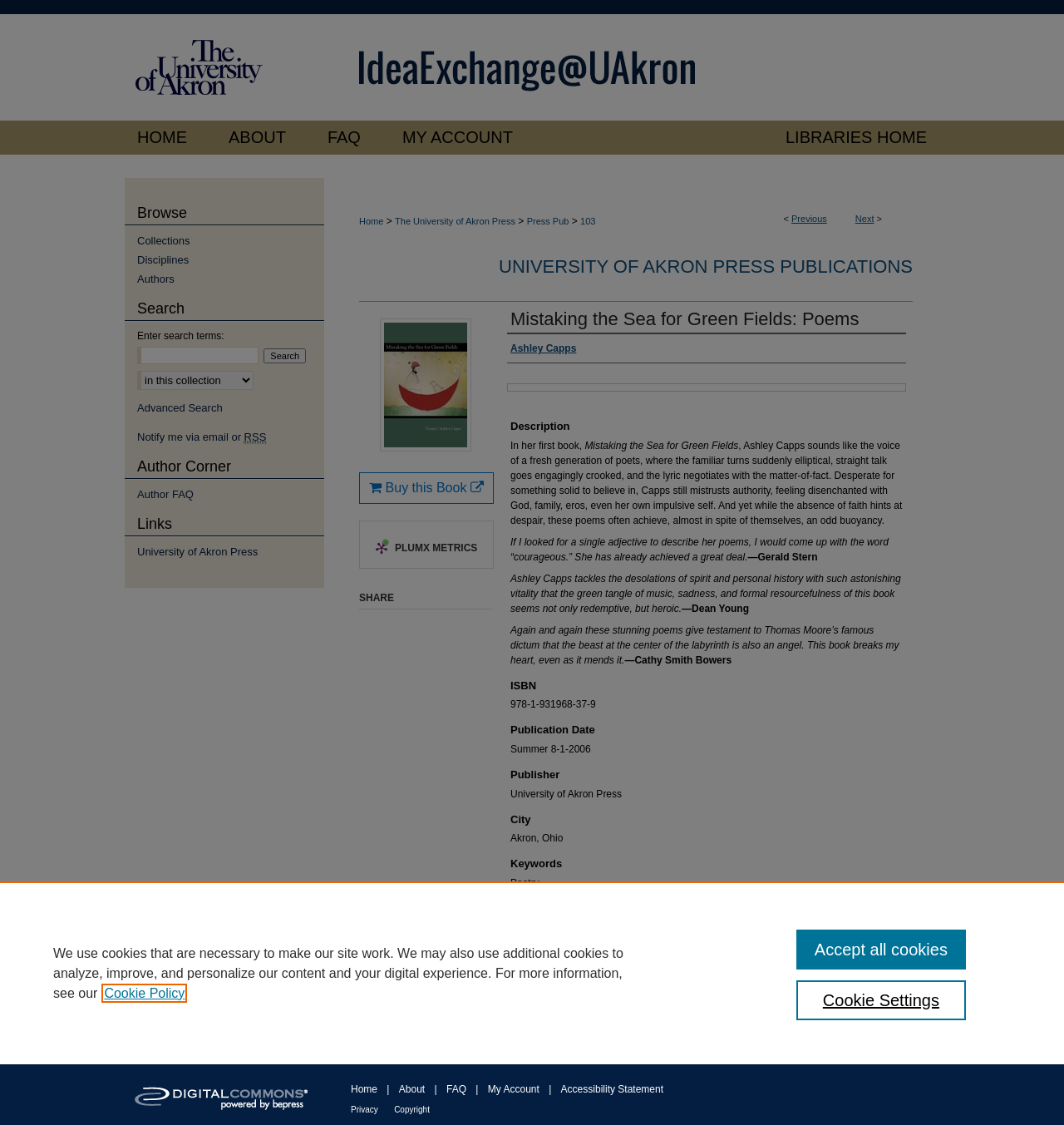Please specify the bounding box coordinates for the clickable region that will help you carry out the instruction: "Click the 'HOME' link".

[0.117, 0.107, 0.195, 0.137]